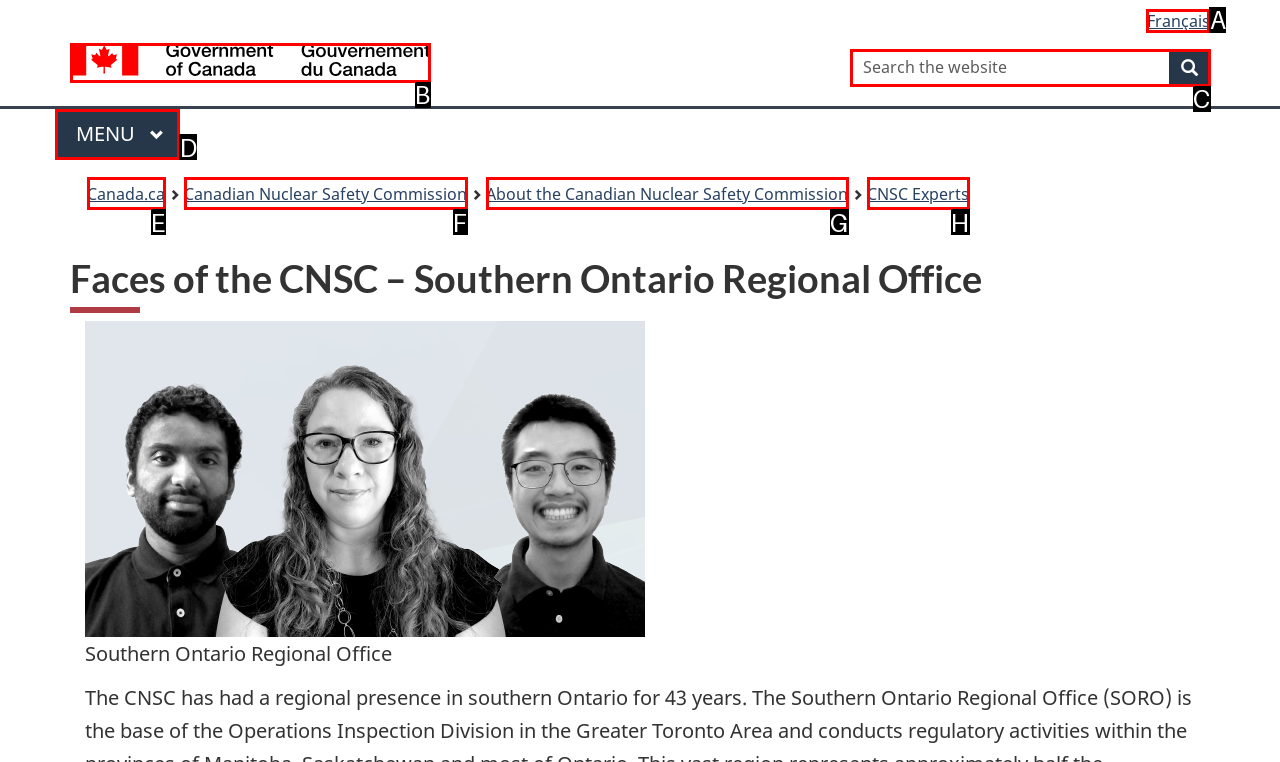For the task "Select French language", which option's letter should you click? Answer with the letter only.

A